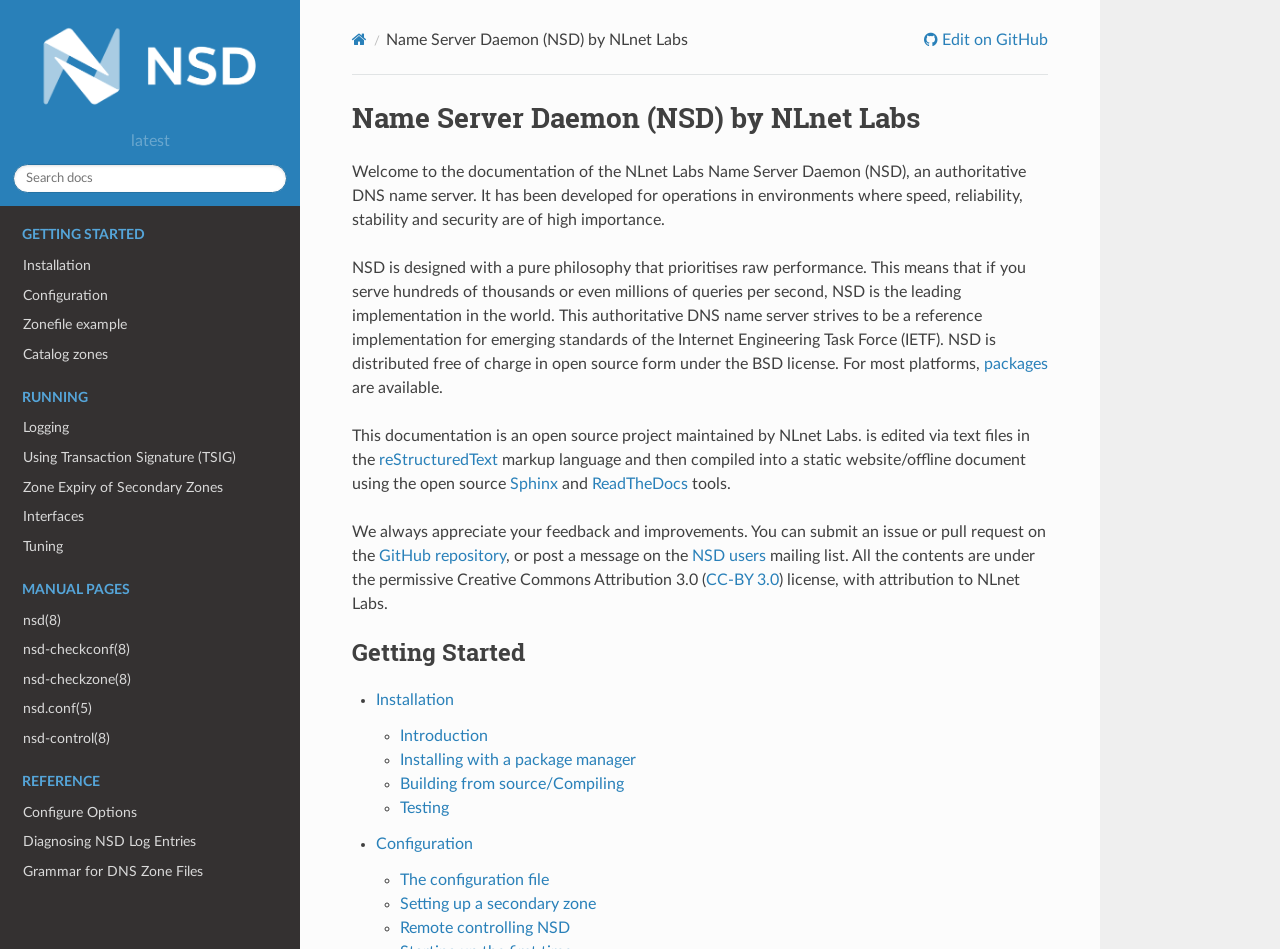Locate the UI element described by CC-BY 3.0 in the provided webpage screenshot. Return the bounding box coordinates in the format (top-left x, top-left y, bottom-right x, bottom-right y), ensuring all values are between 0 and 1.

[0.551, 0.603, 0.608, 0.619]